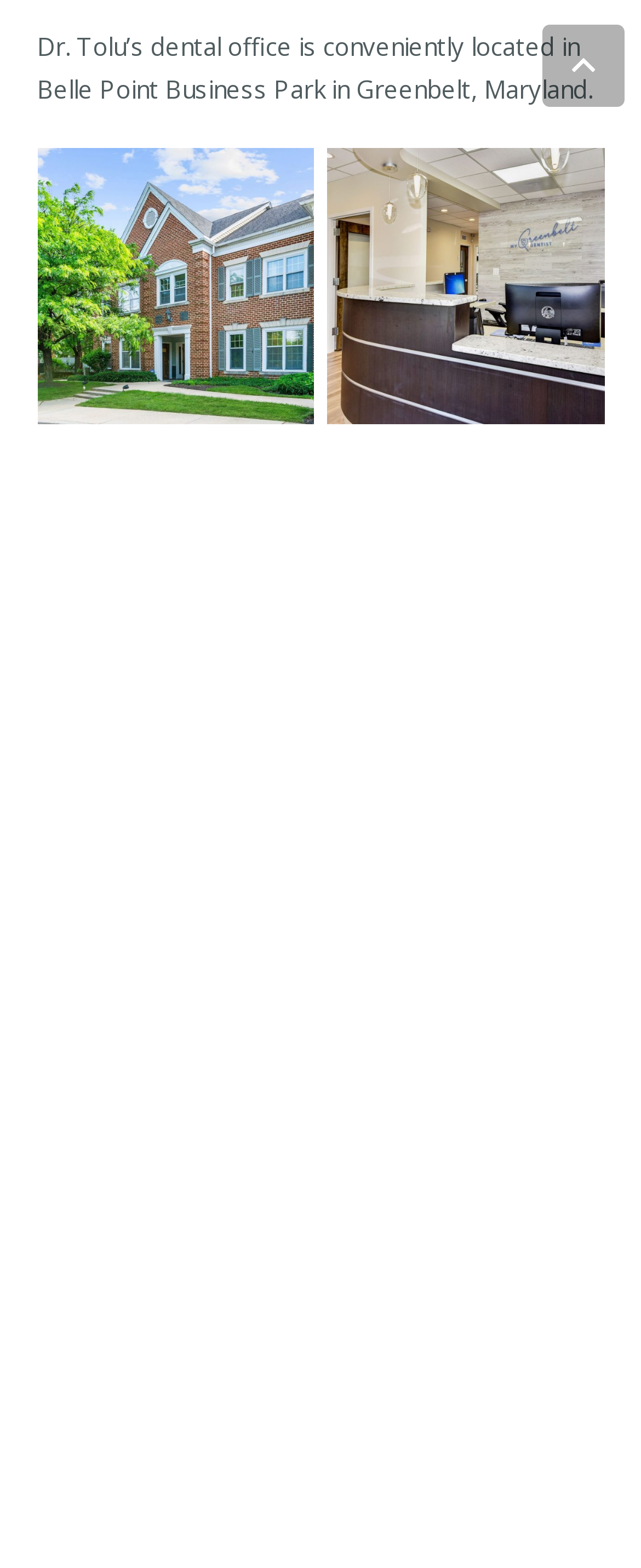How are the articles arranged on the webpage?
Based on the visual, give a brief answer using one word or a short phrase.

In a grid-like structure